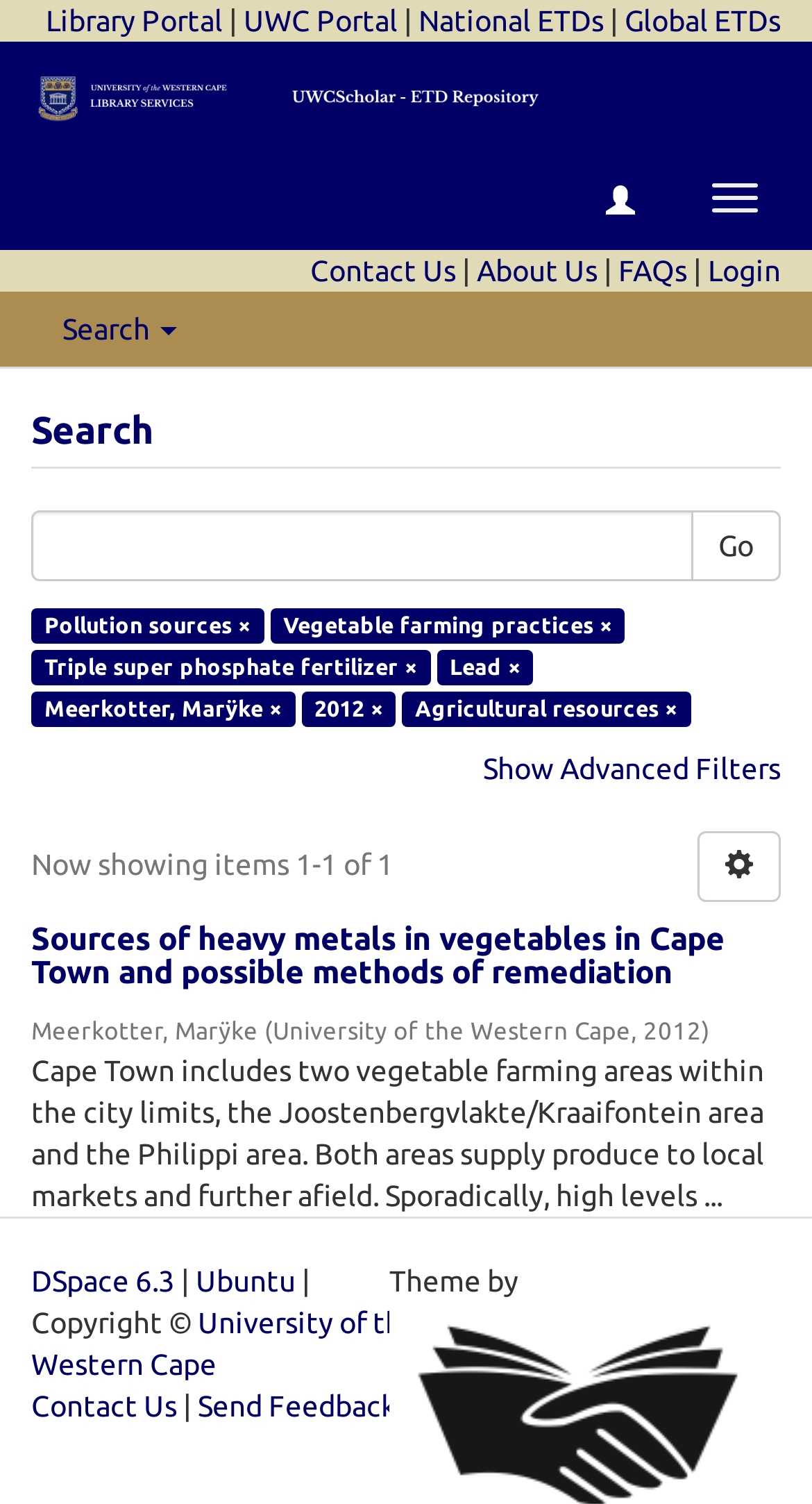Specify the bounding box coordinates for the region that must be clicked to perform the given instruction: "Show advanced filters".

[0.595, 0.5, 0.962, 0.522]